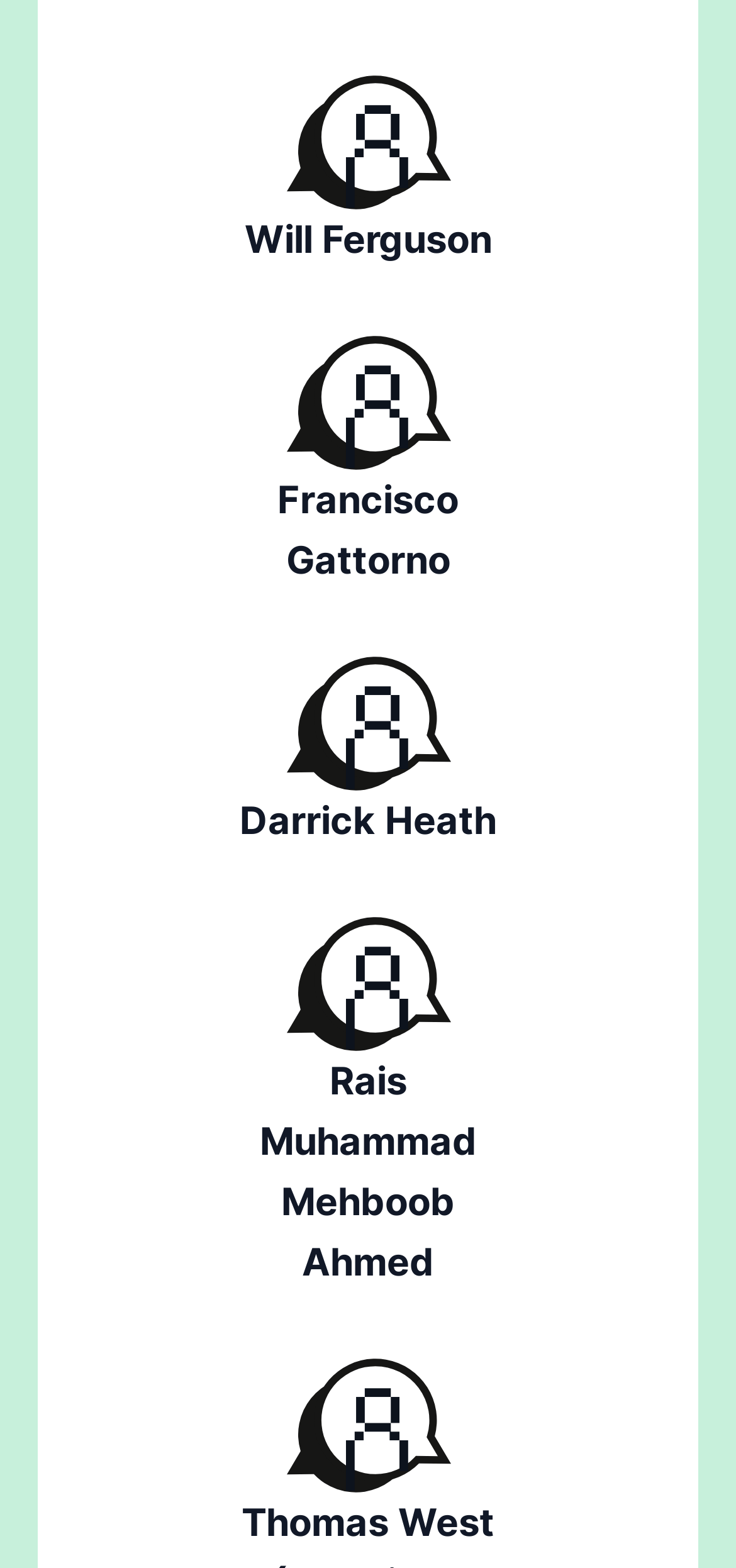Please find the bounding box for the following UI element description. Provide the coordinates in (top-left x, top-left y, bottom-right x, bottom-right y) format, with values between 0 and 1: Francisco Gattorno

[0.321, 0.197, 0.679, 0.377]